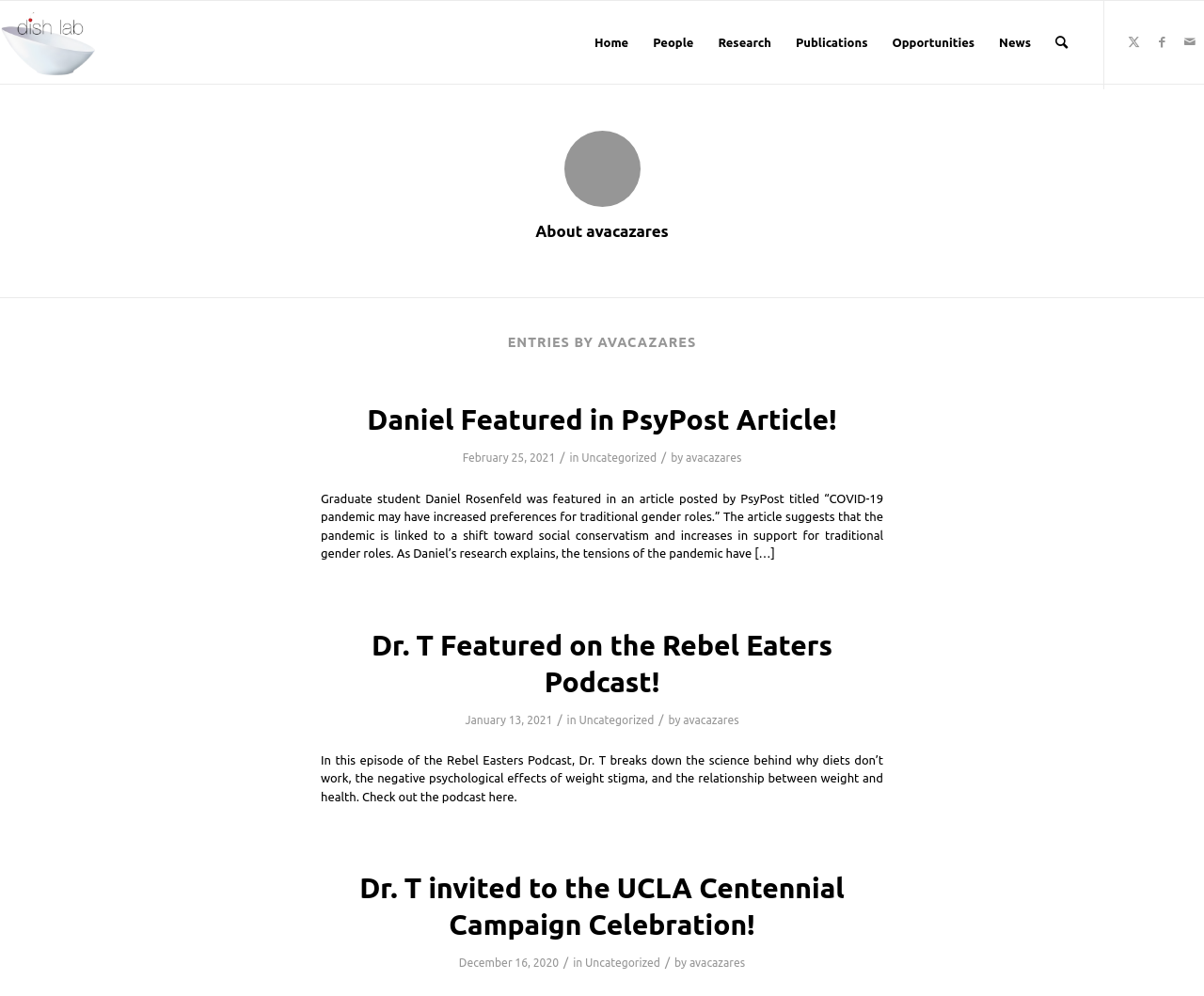Identify the bounding box coordinates for the element that needs to be clicked to fulfill this instruction: "view opportunities". Provide the coordinates in the format of four float numbers between 0 and 1: [left, top, right, bottom].

[0.731, 0.001, 0.82, 0.084]